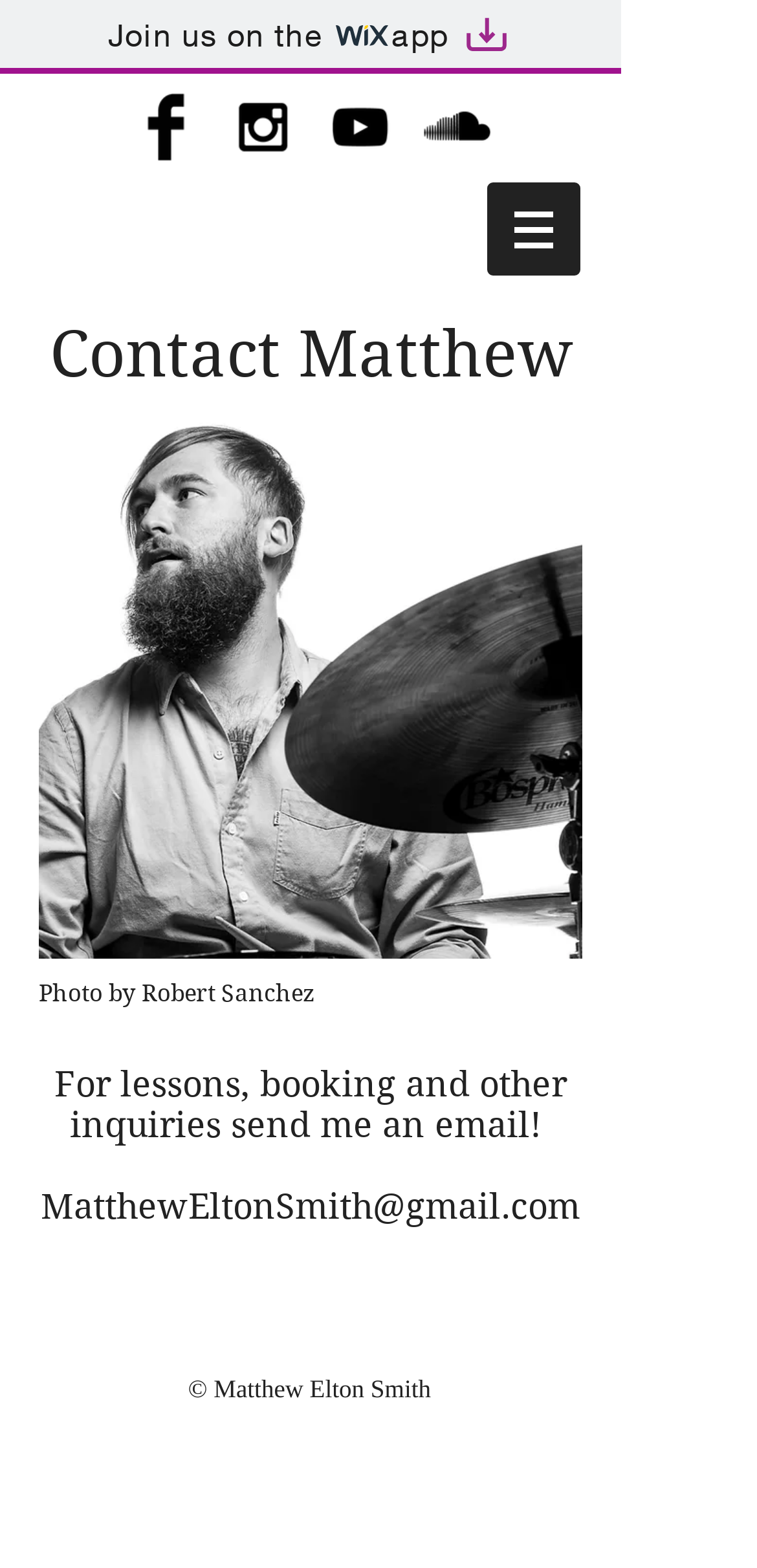What is the name of the person in the photo?
Could you answer the question in a detailed manner, providing as much information as possible?

The photo is credited to Robert Sanchez, but the name of the person in the photo is not mentioned on the webpage.